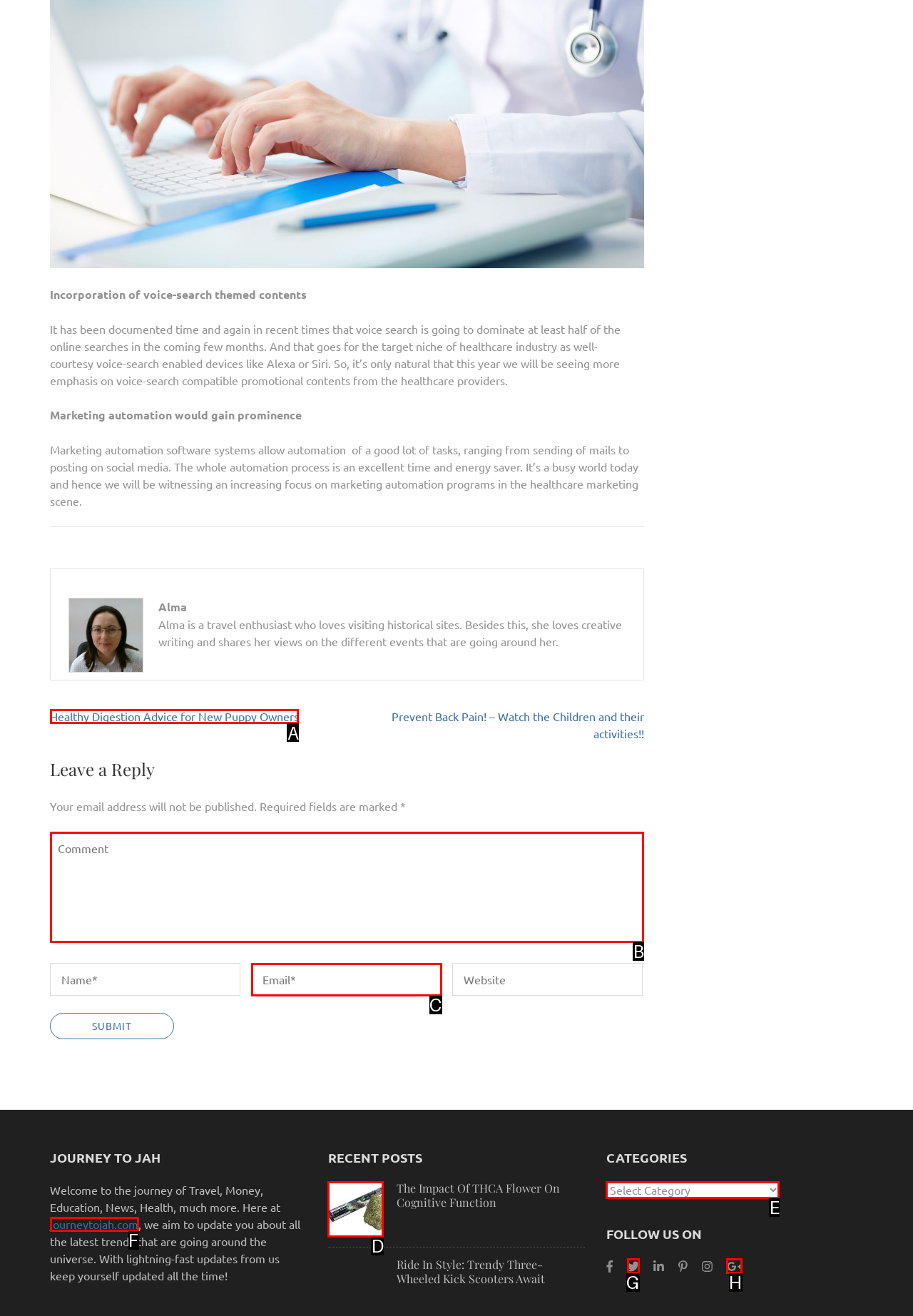Choose the letter of the element that should be clicked to complete the task: Click the 'Healthy Digestion Advice for New Puppy Owners' link
Answer with the letter from the possible choices.

A